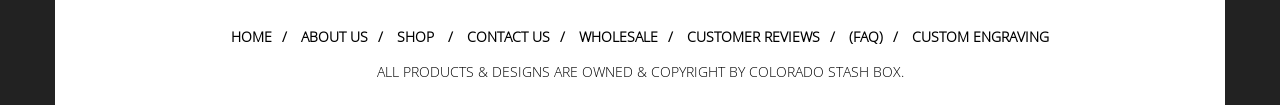Find the bounding box coordinates of the clickable area that will achieve the following instruction: "contact us".

[0.361, 0.088, 0.445, 0.47]